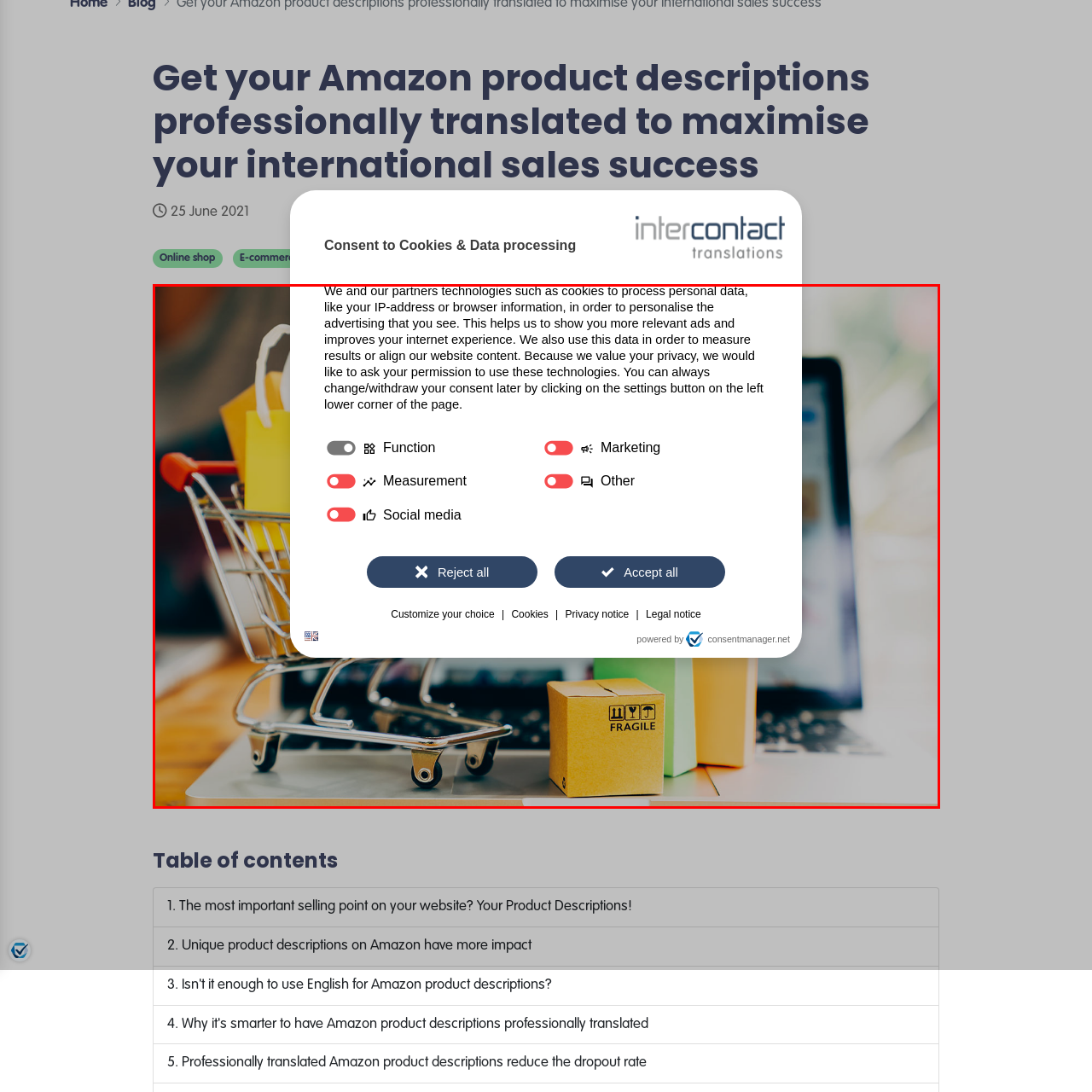Observe the image segment inside the red bounding box and answer concisely with a single word or phrase: How many toggle switches are available?

5